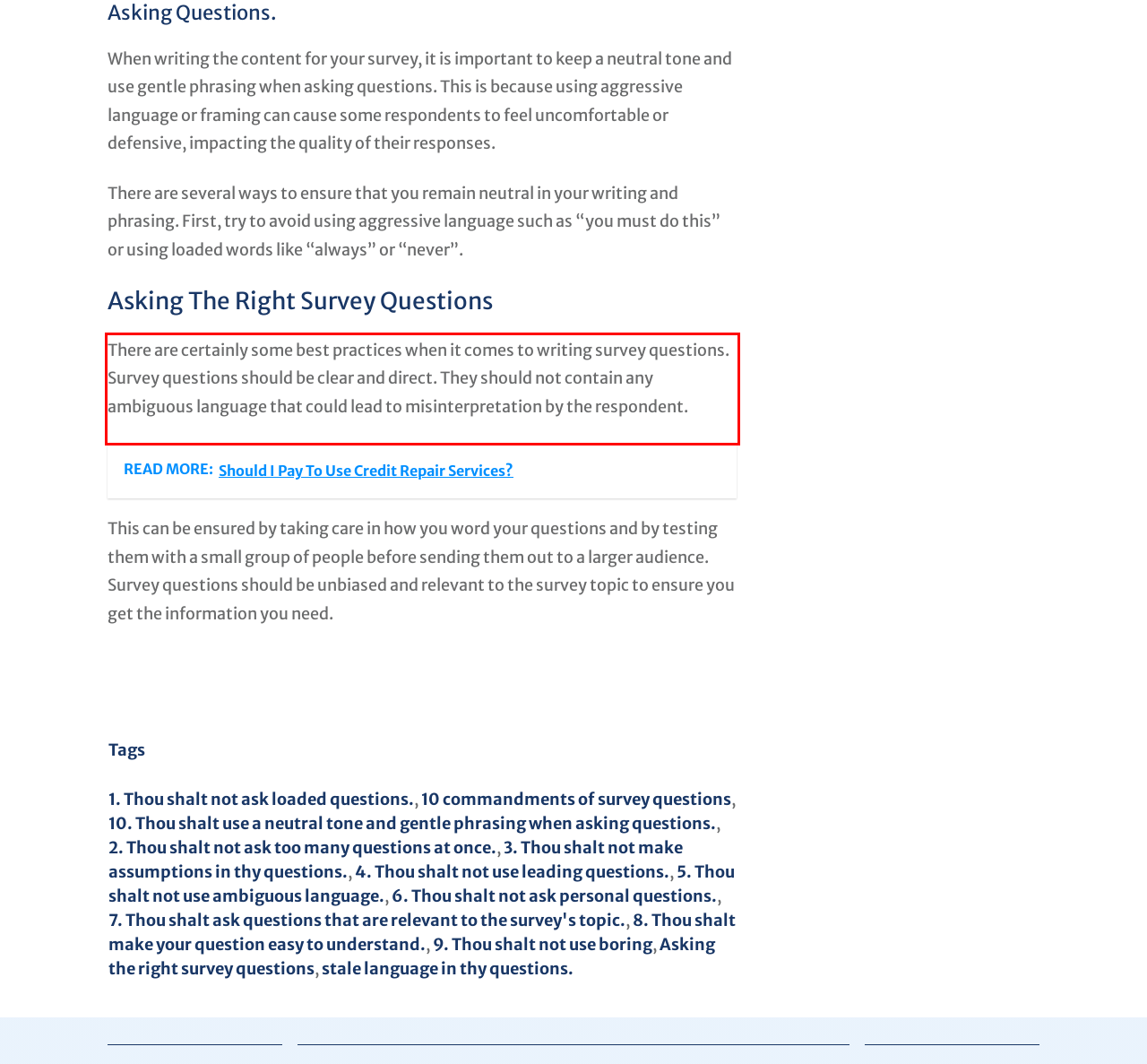You are presented with a screenshot containing a red rectangle. Extract the text found inside this red bounding box.

There are certainly some best practices when it comes to writing survey questions. Survey questions should be clear and direct. They should not contain any ambiguous language that could lead to misinterpretation by the respondent.